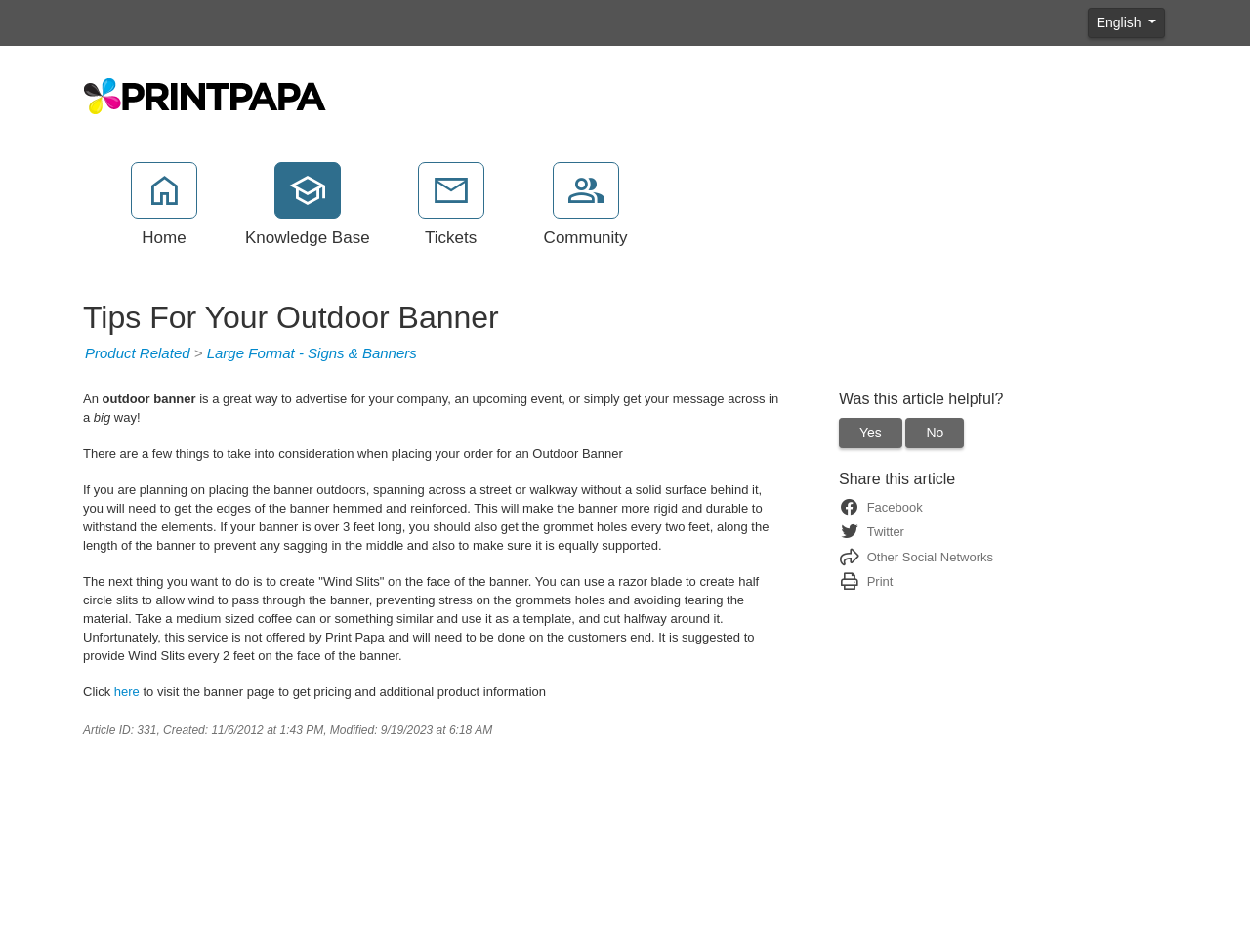Locate the UI element described as follows: "Elgin Illinois Form 4797". Return the bounding box coordinates as four float numbers between 0 and 1 in the order [left, top, right, bottom].

None